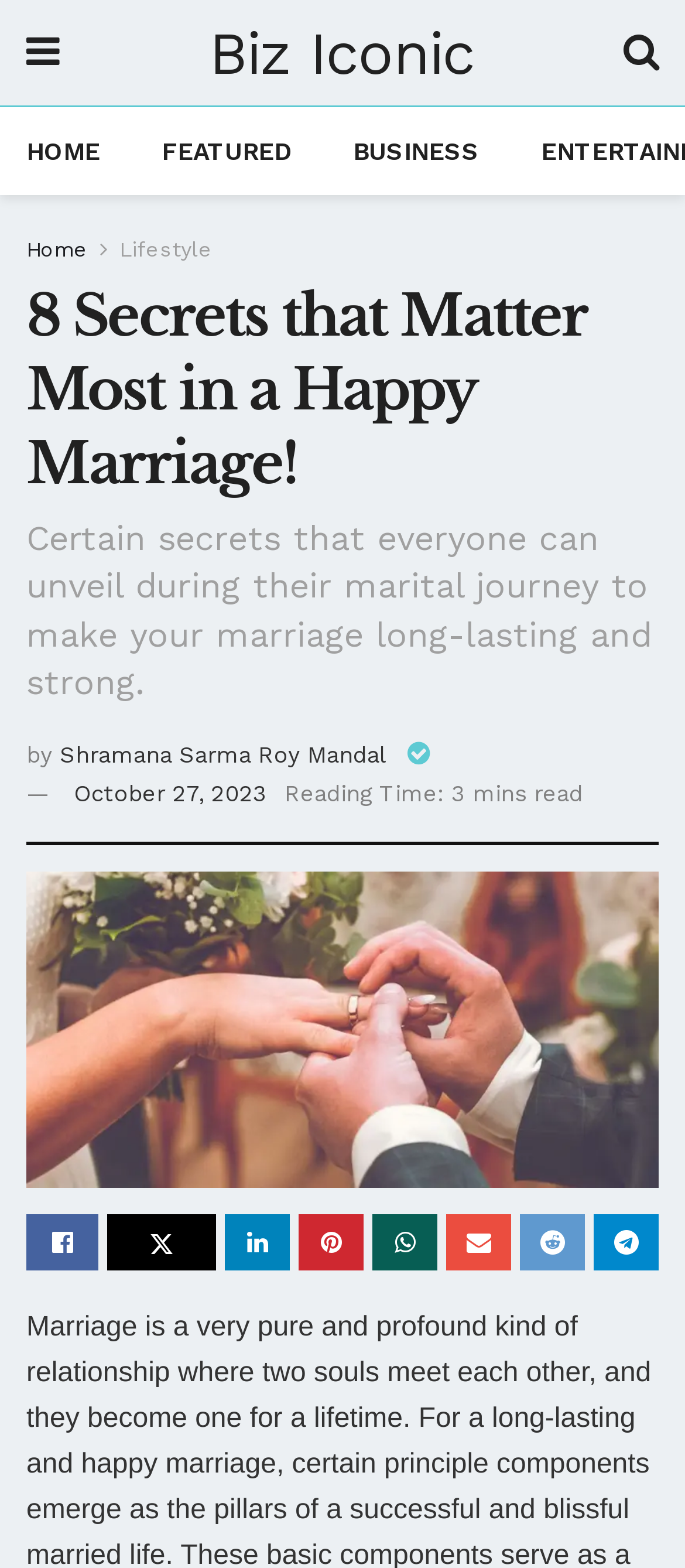Find the bounding box coordinates of the element to click in order to complete the given instruction: "go to home page."

[0.038, 0.087, 0.146, 0.105]